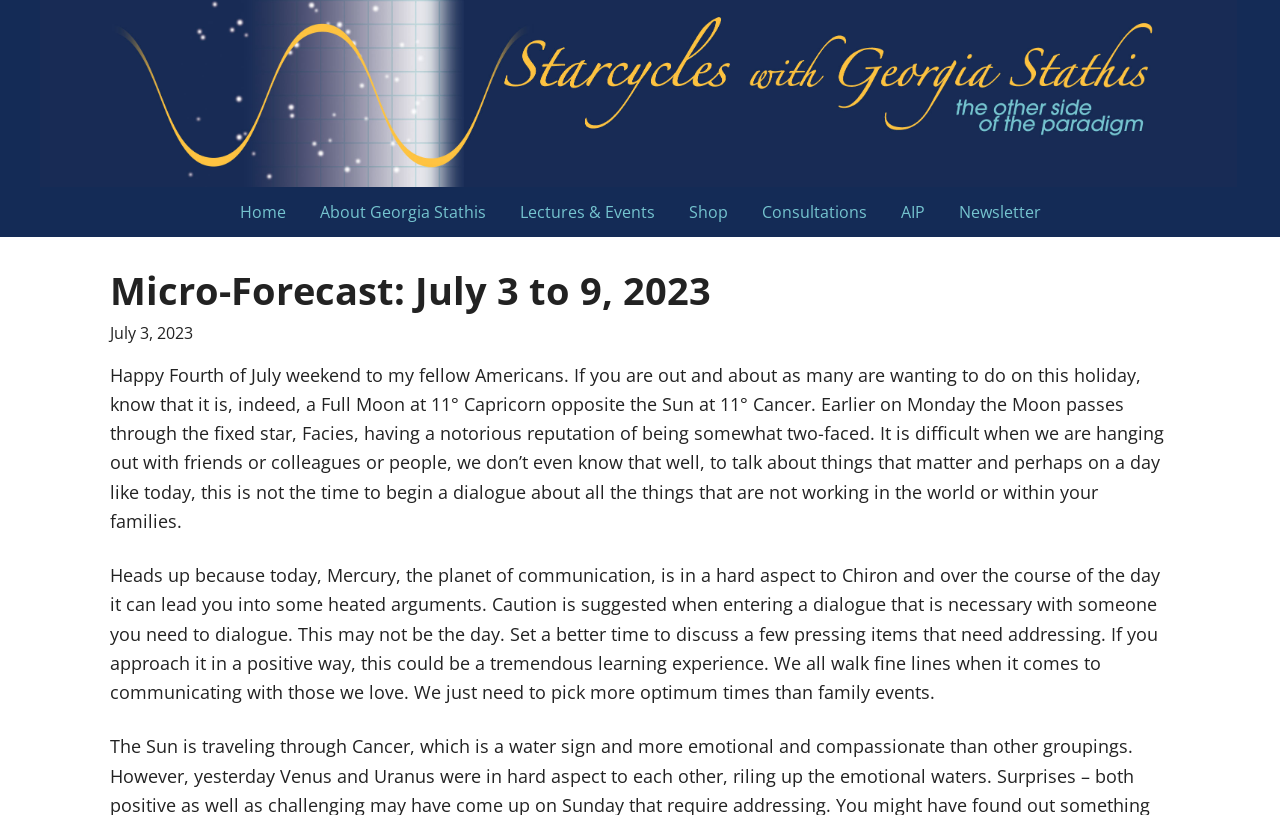What is the planet of communication mentioned in the text?
Carefully analyze the image and provide a detailed answer to the question.

The answer can be found in the text where it says 'Mercury, the planet of communication, is in a hard aspect to Chiron...'. This indicates that the planet of communication mentioned is Mercury.